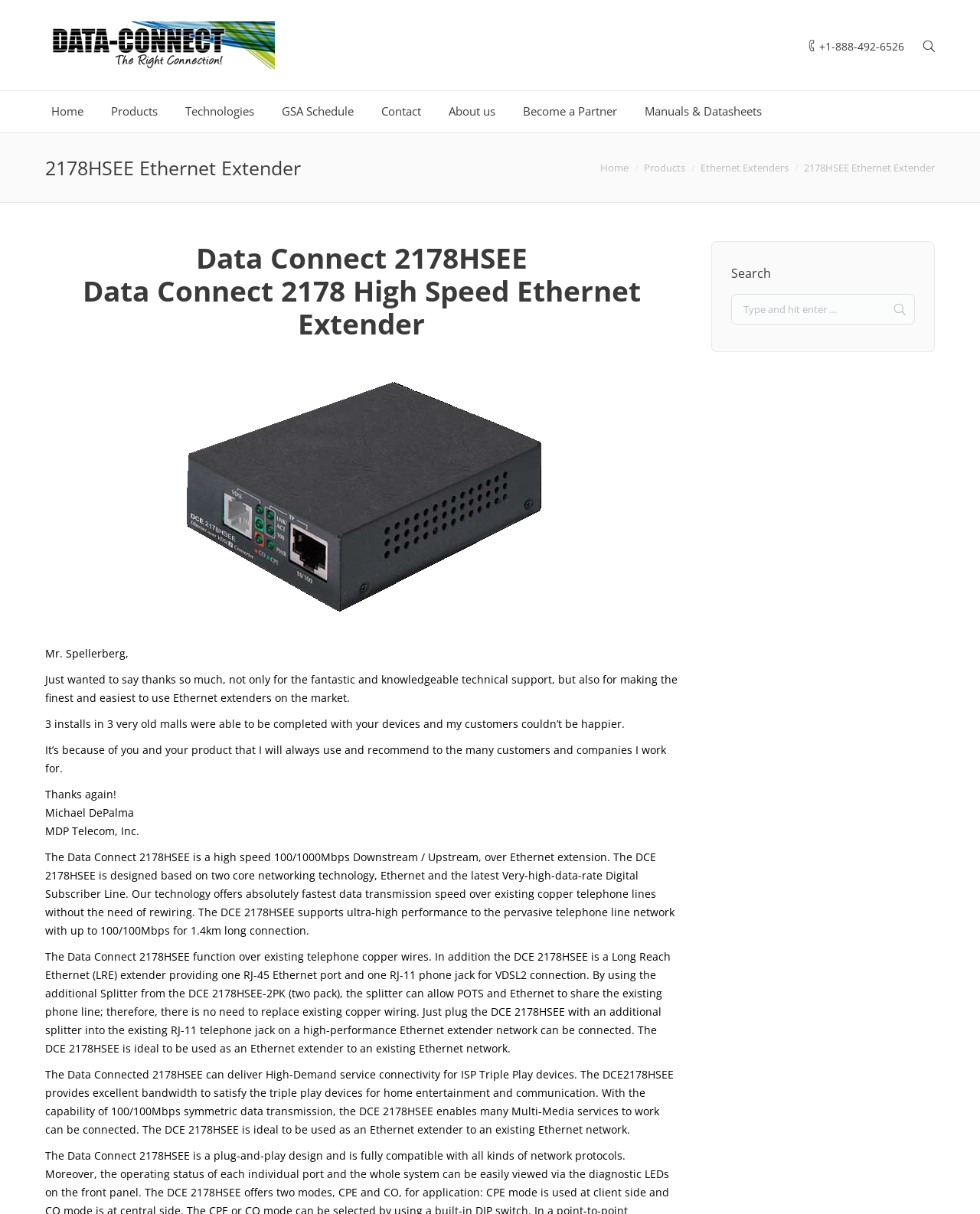Who is the author of the testimonial?
Based on the screenshot, give a detailed explanation to answer the question.

The author of the testimonial is Michael DePalma, who is mentioned at the end of the testimonial text. The testimonial is a static text element on the webpage, and it describes the user's experience with the product.